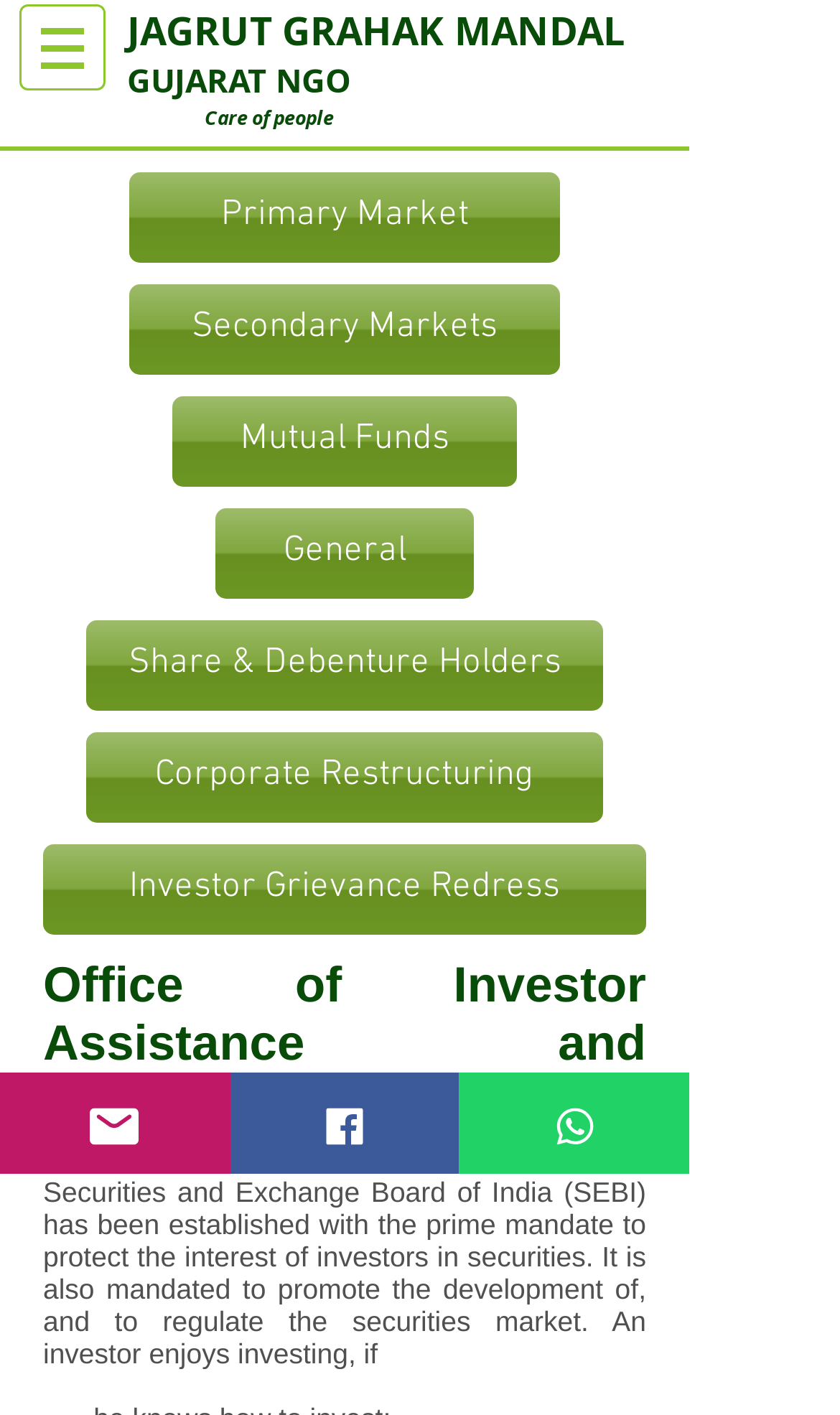Find the bounding box coordinates of the element's region that should be clicked in order to follow the given instruction: "Follow on Facebook". The coordinates should consist of four float numbers between 0 and 1, i.e., [left, top, right, bottom].

[0.274, 0.758, 0.547, 0.83]